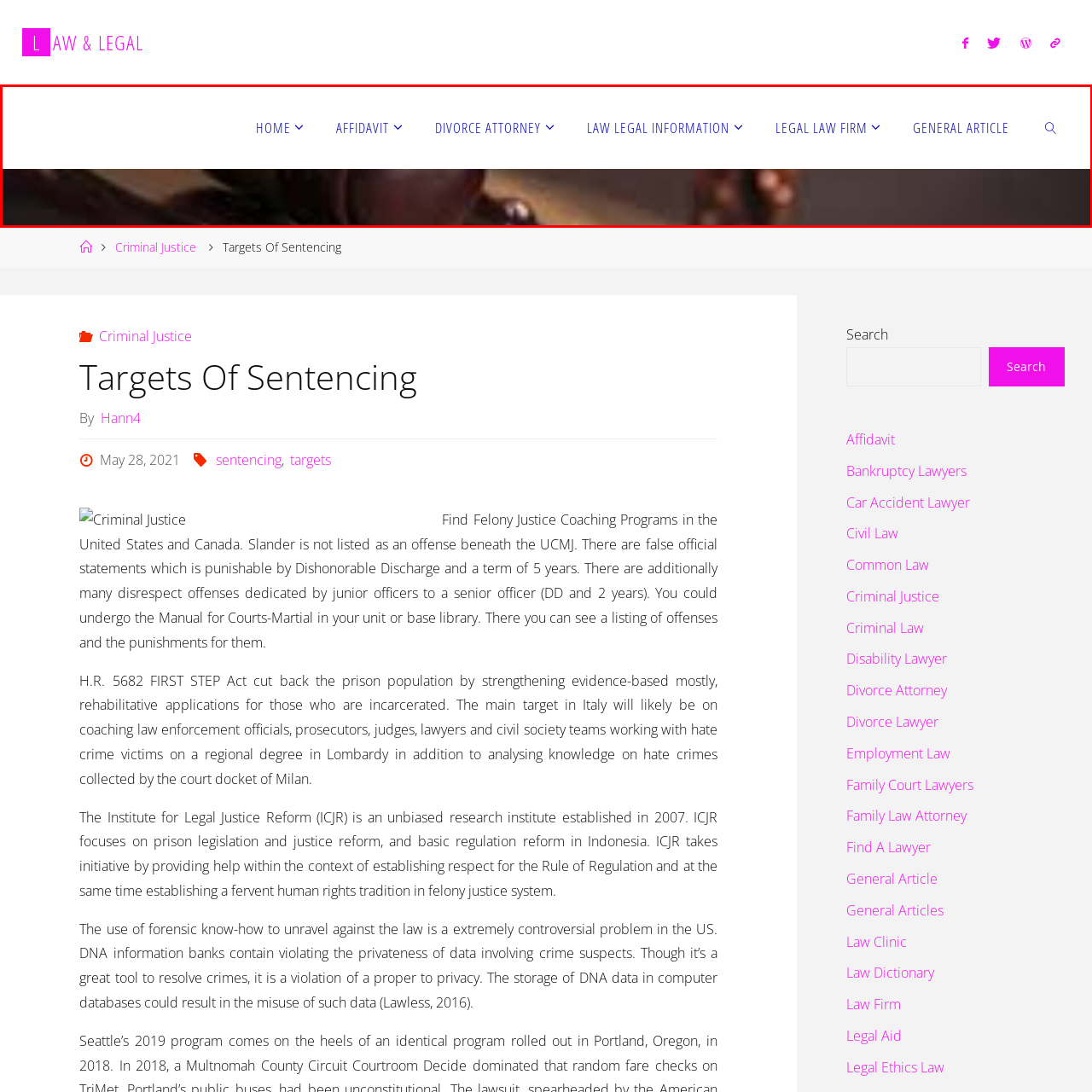Where is the image 'Targets Of Sentencing' located on the webpage?
Carefully examine the content inside the red bounding box and give a detailed response based on what you observe.

The caption explicitly states that the image is positioned just below the navigation bar, indicating its location on the webpage.